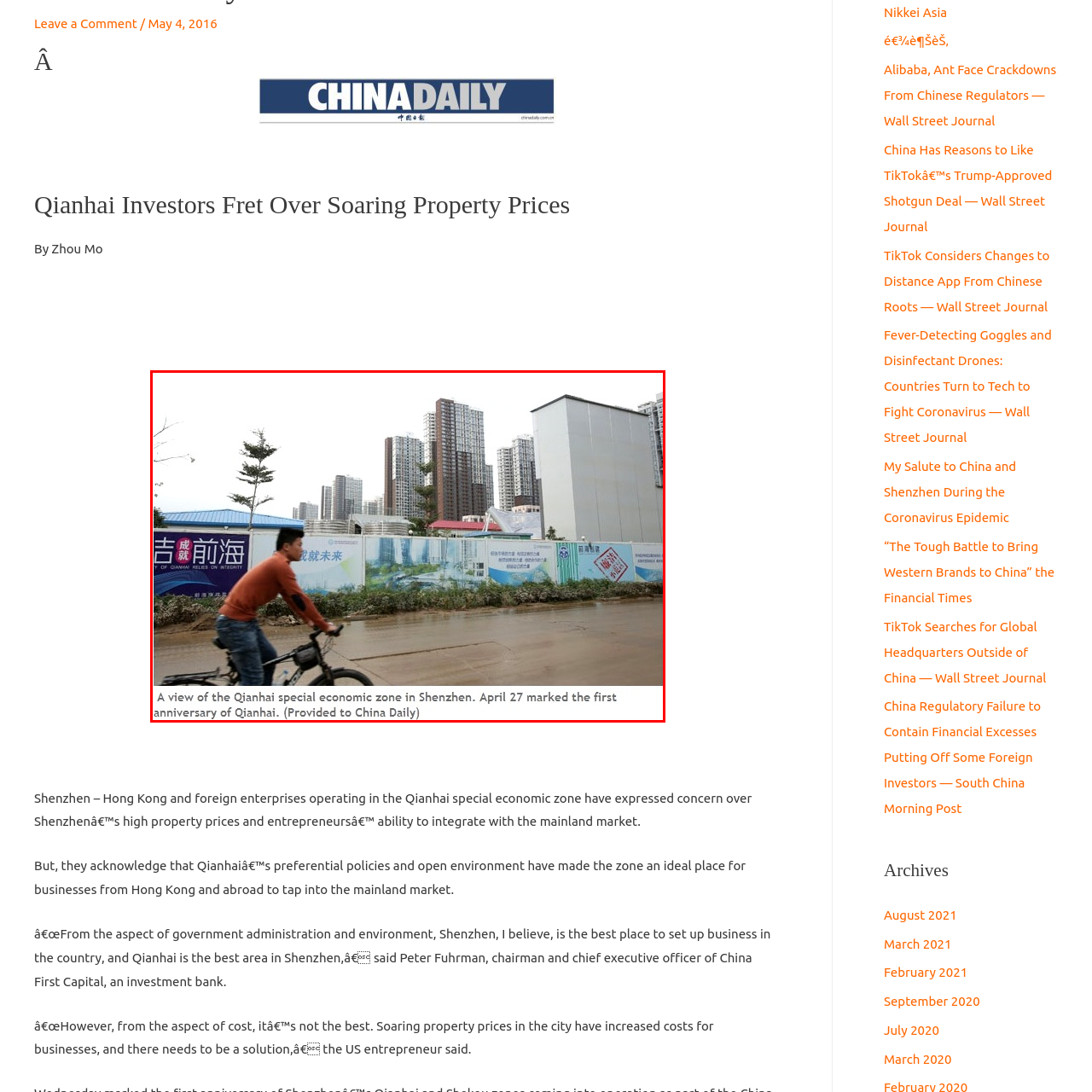Provide a detailed narrative of the image inside the red-bordered section.

A cyclist rides past construction progress within the Qianhai special economic zone in Shenzhen, a significant area that highlights economic development. The image captures a moment on April 27, commemorating the first anniversary of Qianhai. In the background, tall residential buildings rise along with construction barriers adorned with vibrant graphics, suggesting the ongoing advancement and urbanization of the region. The scene reflects both the hustle of daily life and the transformative changes occurring in this dynamic economic zone, underlining Qianhai's role as a hub for innovation and investment. (Provided to China Daily)